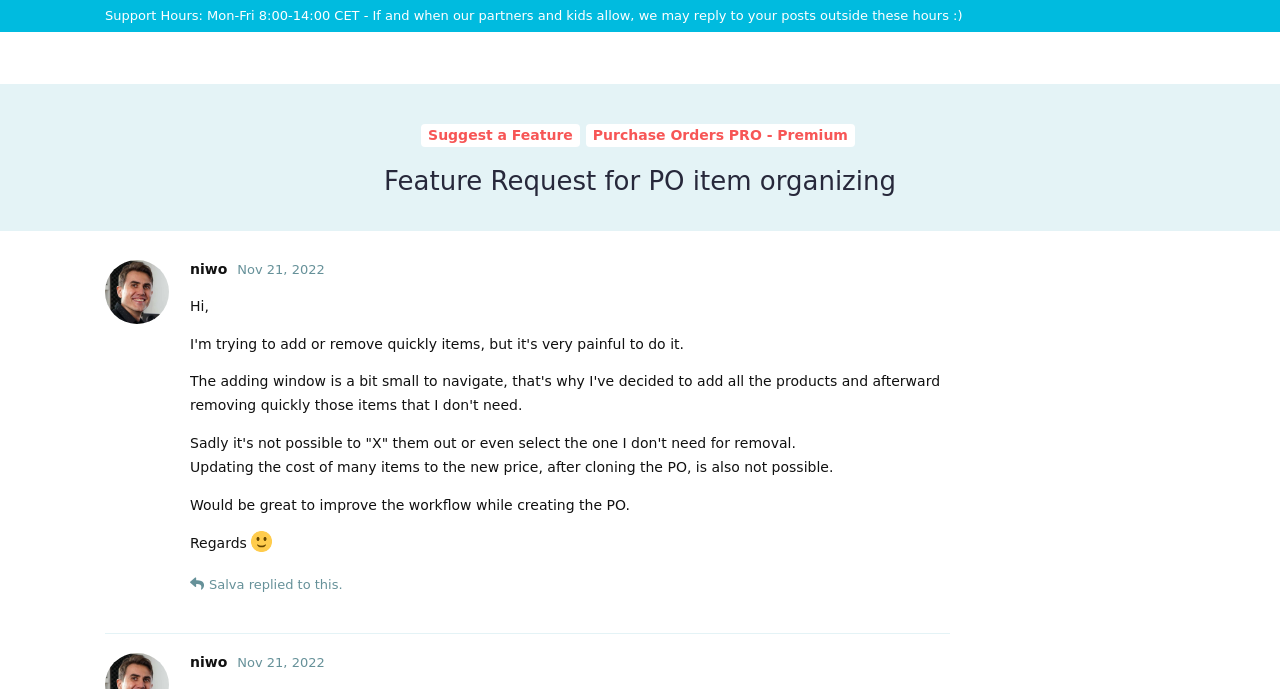Please reply to the following question with a single word or a short phrase:
What is the text of the first link on the webpage?

Back to Discussion List